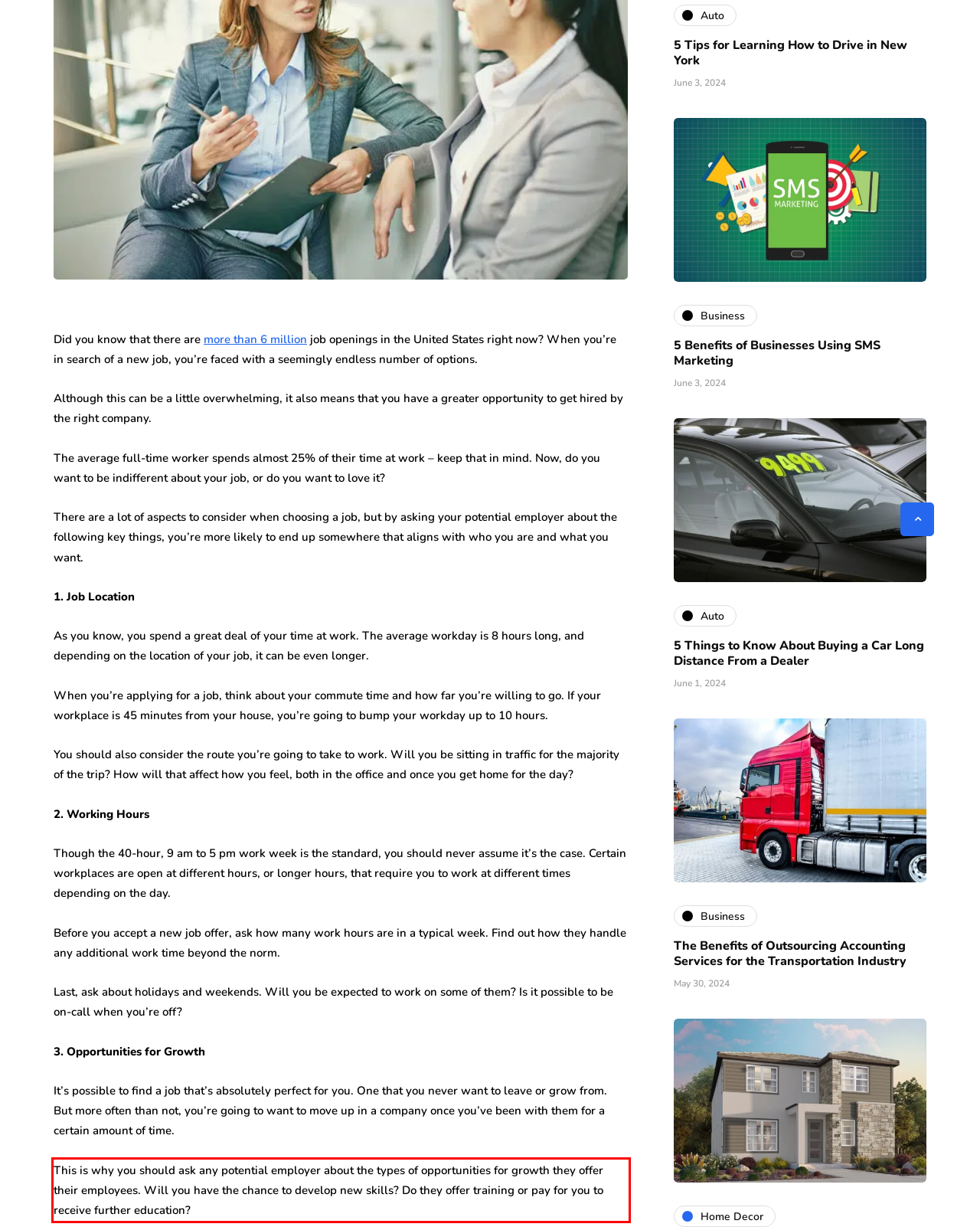Perform OCR on the text inside the red-bordered box in the provided screenshot and output the content.

This is why you should ask any potential employer about the types of opportunities for growth they offer their employees. Will you have the chance to develop new skills? Do they offer training or pay for you to receive further education?